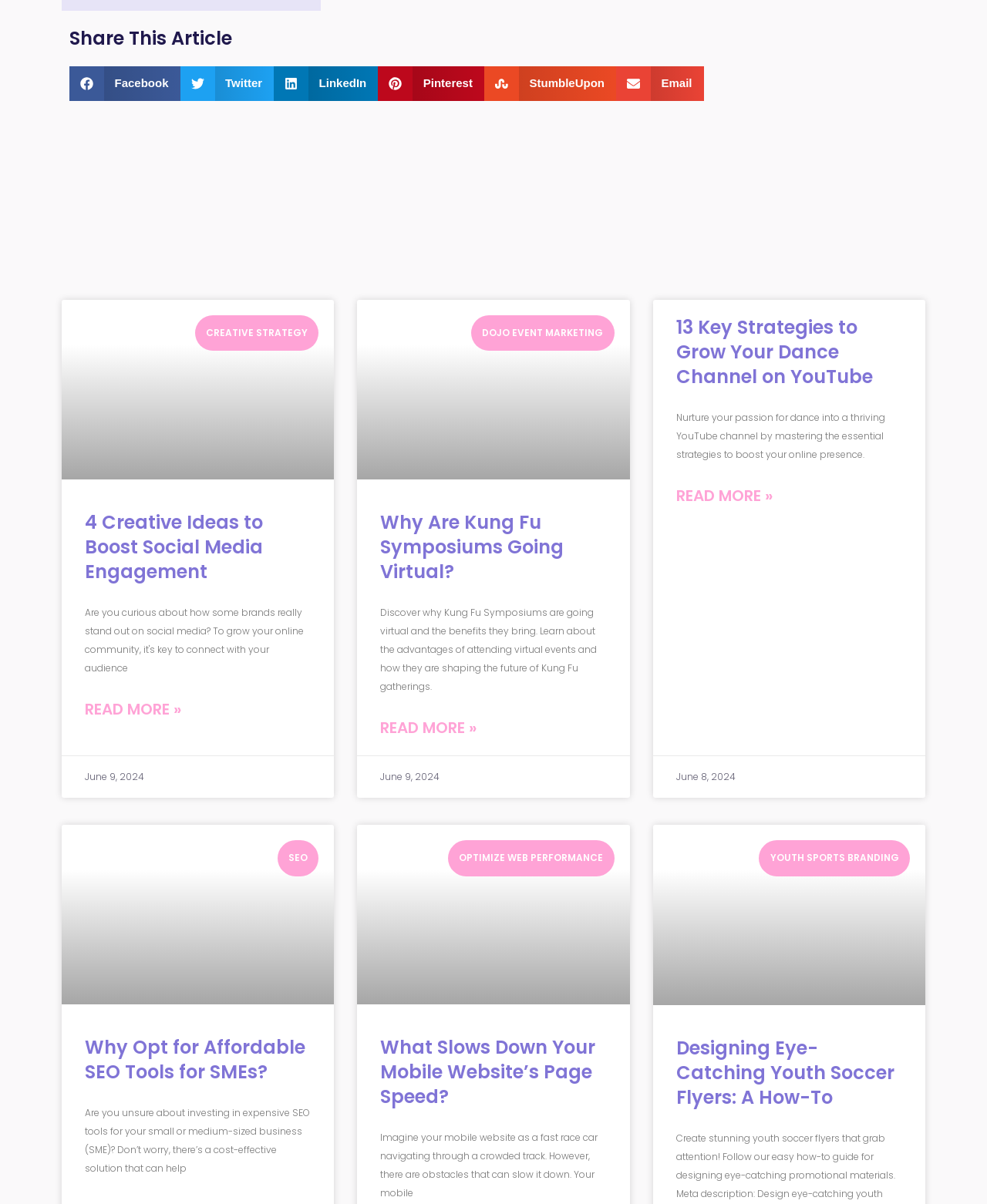Bounding box coordinates are specified in the format (top-left x, top-left y, bottom-right x, bottom-right y). All values are floating point numbers bounded between 0 and 1. Please provide the bounding box coordinate of the region this sentence describes: parent_node: DOJO EVENT MARKETING

[0.362, 0.249, 0.638, 0.398]